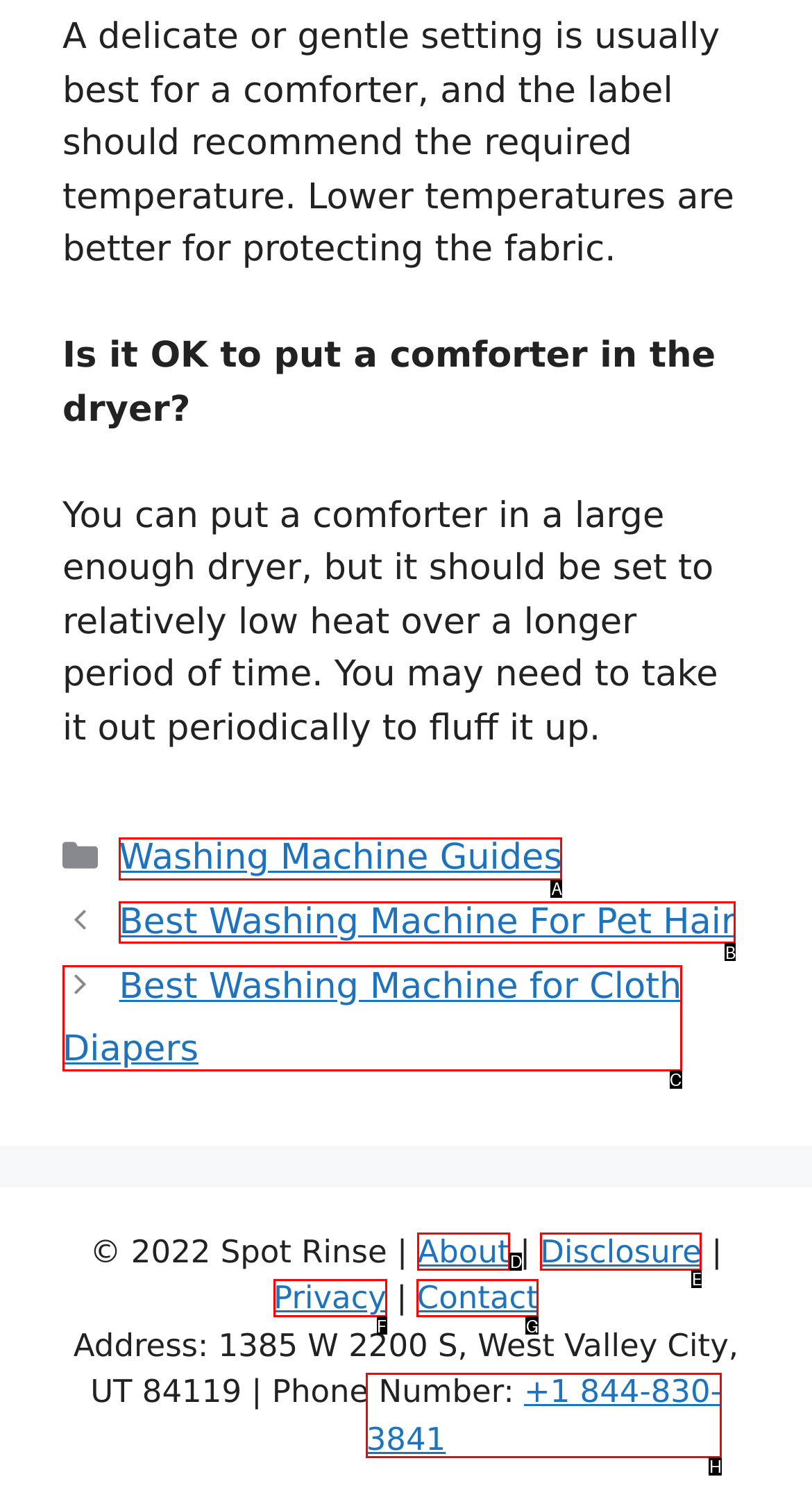Tell me the letter of the correct UI element to click for this instruction: Click on 'Washing Machine Guides'. Answer with the letter only.

A